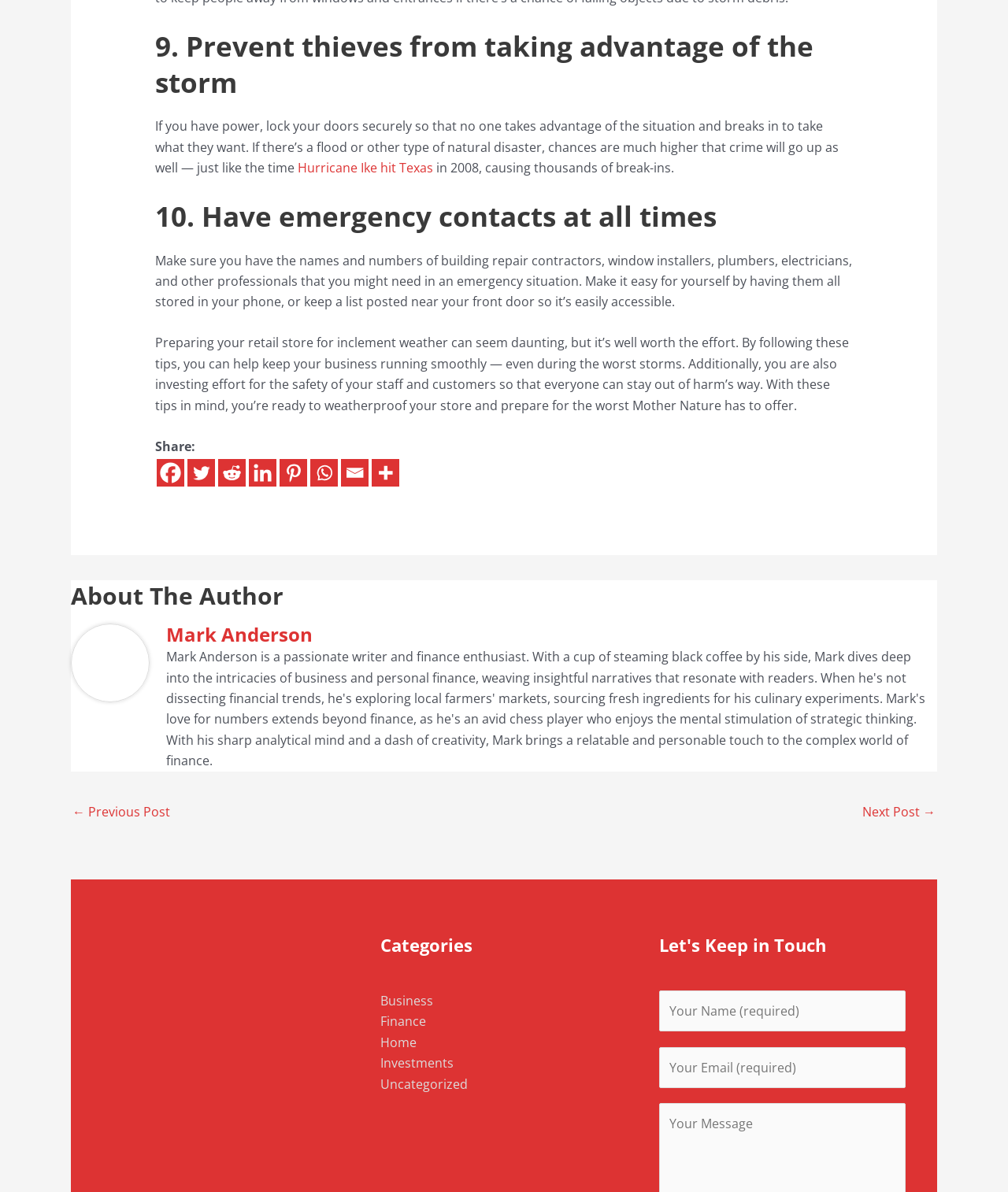What is the author's name?
Please provide a single word or phrase as the answer based on the screenshot.

Mark Anderson